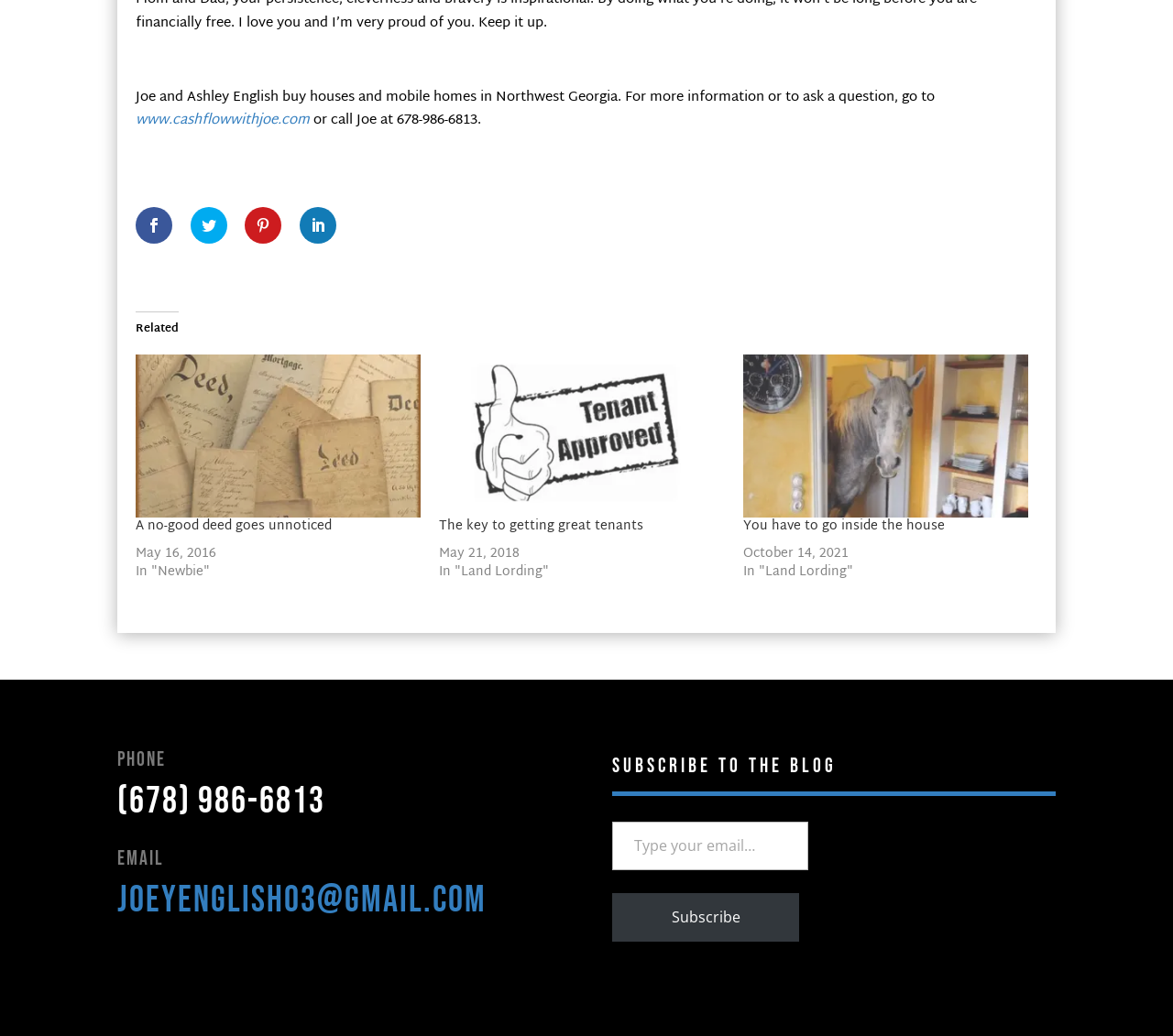Please locate the bounding box coordinates of the element that should be clicked to complete the given instruction: "Check Disclaimer".

None